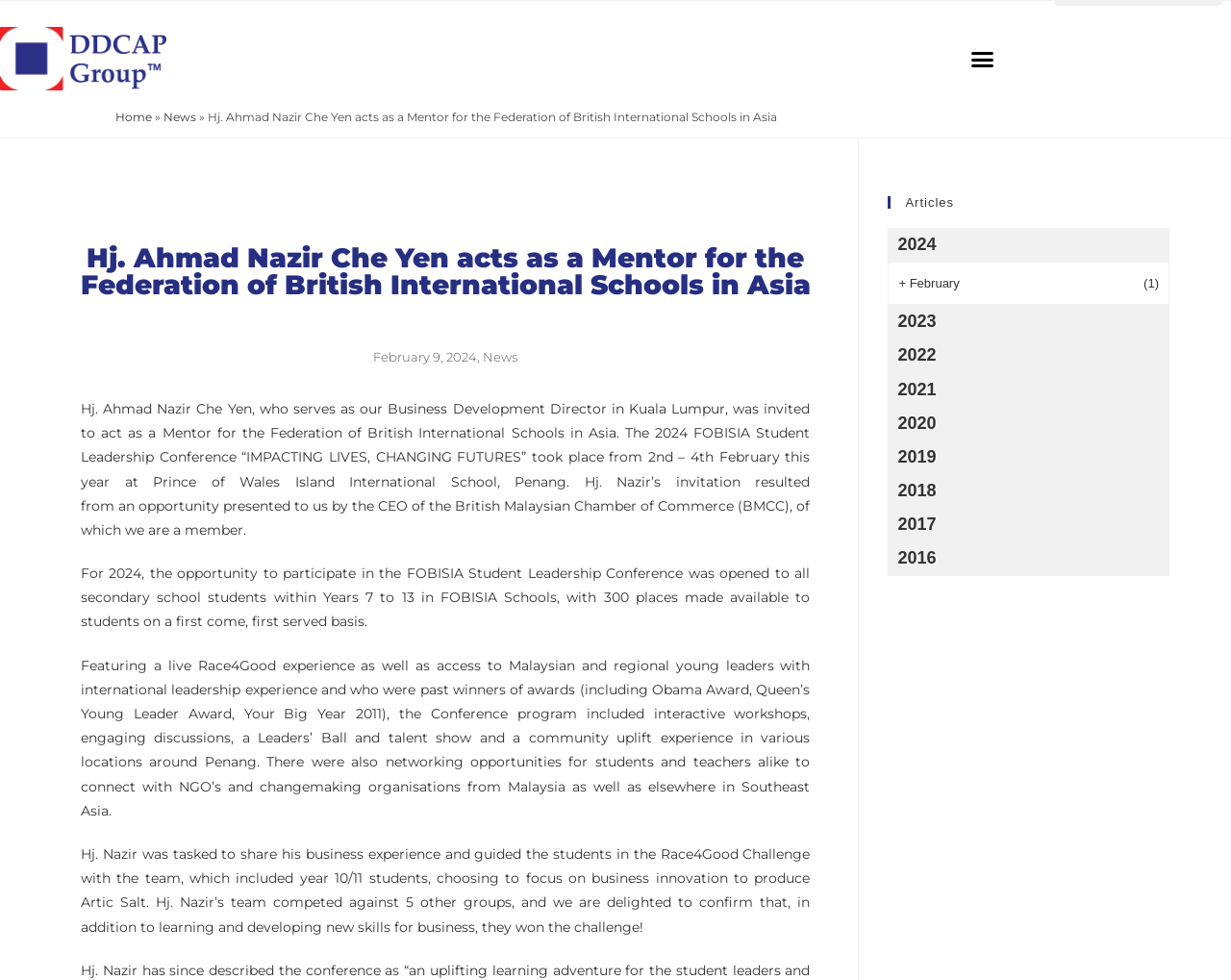Describe the webpage meticulously, covering all significant aspects.

This webpage is about Hj. Ahmad Nazir Che Yen, who serves as the Business Development Director in Kuala Lumpur, acting as a Mentor for the Federation of British International Schools in Asia. 

At the top left of the page, there is a link and a button labeled "Menu Toggle". To the right of the button, there are links to "Home" and "News". 

Below these links, there is a heading that reads "Hj. Ahmad Nazir Che Yen acts as a Mentor for the Federation of British International Schools in Asia". 

Underneath the heading, there is a link to "February 9, 2024" and another link to "News". 

The main content of the page is a series of paragraphs that describe Hj. Ahmad Nazir Che Yen's experience as a Mentor for the Federation of British International Schools in Asia. The text explains that he was invited to act as a Mentor for the 2024 FOBISIA Student Leadership Conference, which took place from 2nd to 4th February this year at Prince of Wales Island International School, Penang. 

To the right of the main content, there is a sidebar with a heading "Articles" and a list of links to articles from different years, ranging from 2016 to 2024.